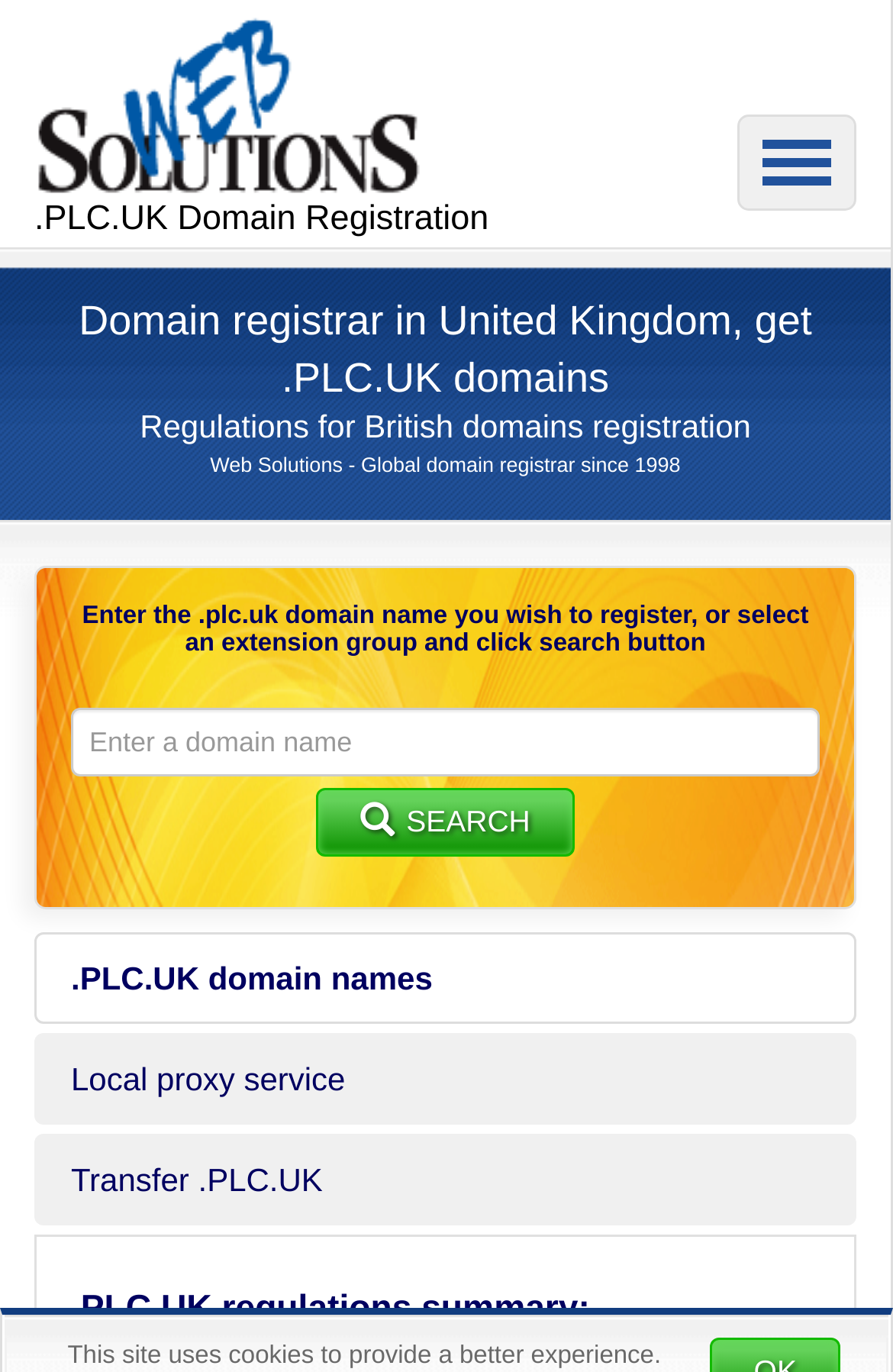Identify and extract the main heading from the webpage.

.PLC.UK Domain Registration